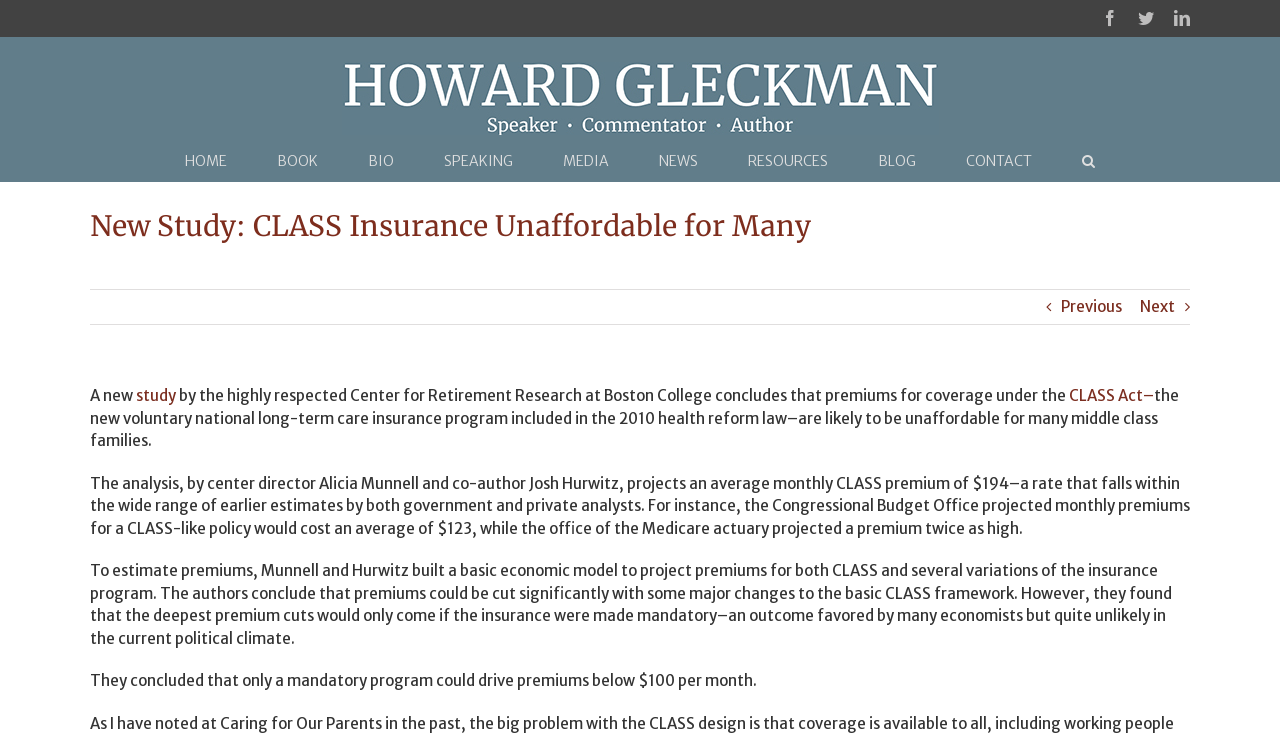Please give a succinct answer using a single word or phrase:
What is the average monthly CLASS premium projected by the analysis?

$194